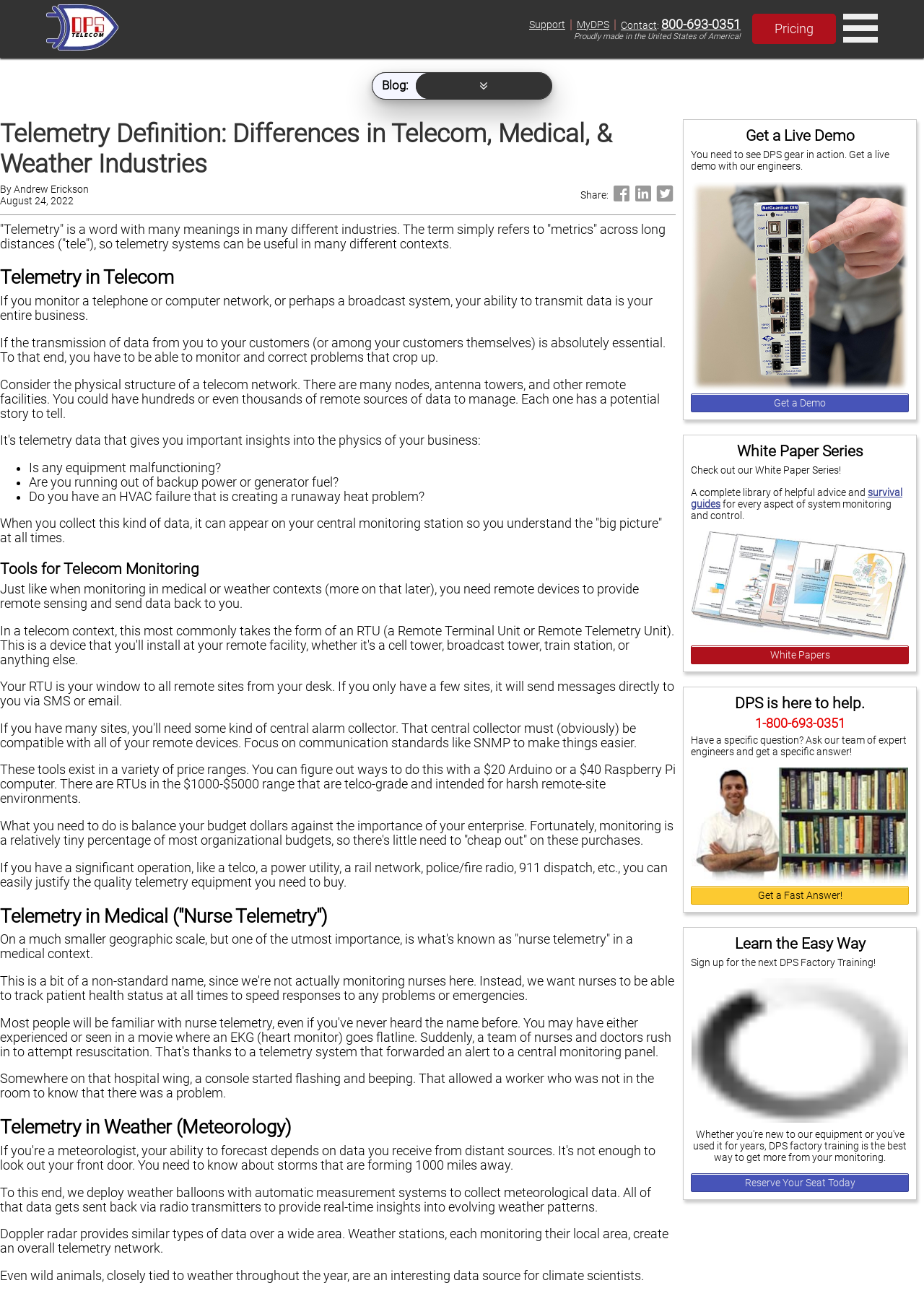Explain the webpage in detail, including its primary components.

This webpage is about telemetry, a term that refers to metrics across long distances. The page is divided into several sections, each discussing telemetry in different industries, including telecom, medical, and weather.

At the top of the page, there is a logo of DPS (Digital Prototype Systems) Telecom Fresno, followed by a navigation menu with links to "Support", "MyDPS", "Contact", and "Pricing". Below the navigation menu, there is a heading "Get a Live Demo" with a brief description and a call-to-action button. Next to it, there is a section about the White Paper Series, which includes a brief description, an image, and a link to access the papers.

The main content of the page starts with a heading "Telemetry Definition: Differences in Telecom, Medical, & Weather Industries" followed by a brief introduction to telemetry. The introduction is written by Andrew Erickson and dated August 24, 2022.

The first section discusses telemetry in telecom, where it is used to monitor and correct problems in telephone or computer networks. The section includes several paragraphs of text, a list of potential issues that can be monitored, and a heading "Tools for Telecom Monitoring" with a brief description of remote devices used for monitoring.

The next section discusses telemetry in medical contexts, also known as "nurse telemetry", where it is used to monitor patients in hospitals. The section includes a brief description of how telemetry is used in hospitals.

The final section discusses telemetry in weather (meteorology), where it is used to collect meteorological data from weather balloons, Doppler radar, and weather stations.

Throughout the page, there are several images, including a NetGuardian DIN Demo image, a White Paper Series image, and an Ask an Expert DPS Telecom image. There are also several links to access more information, including a "Get a Demo" link, a "White Papers" link, and a "Get a Fast Answer!" link.